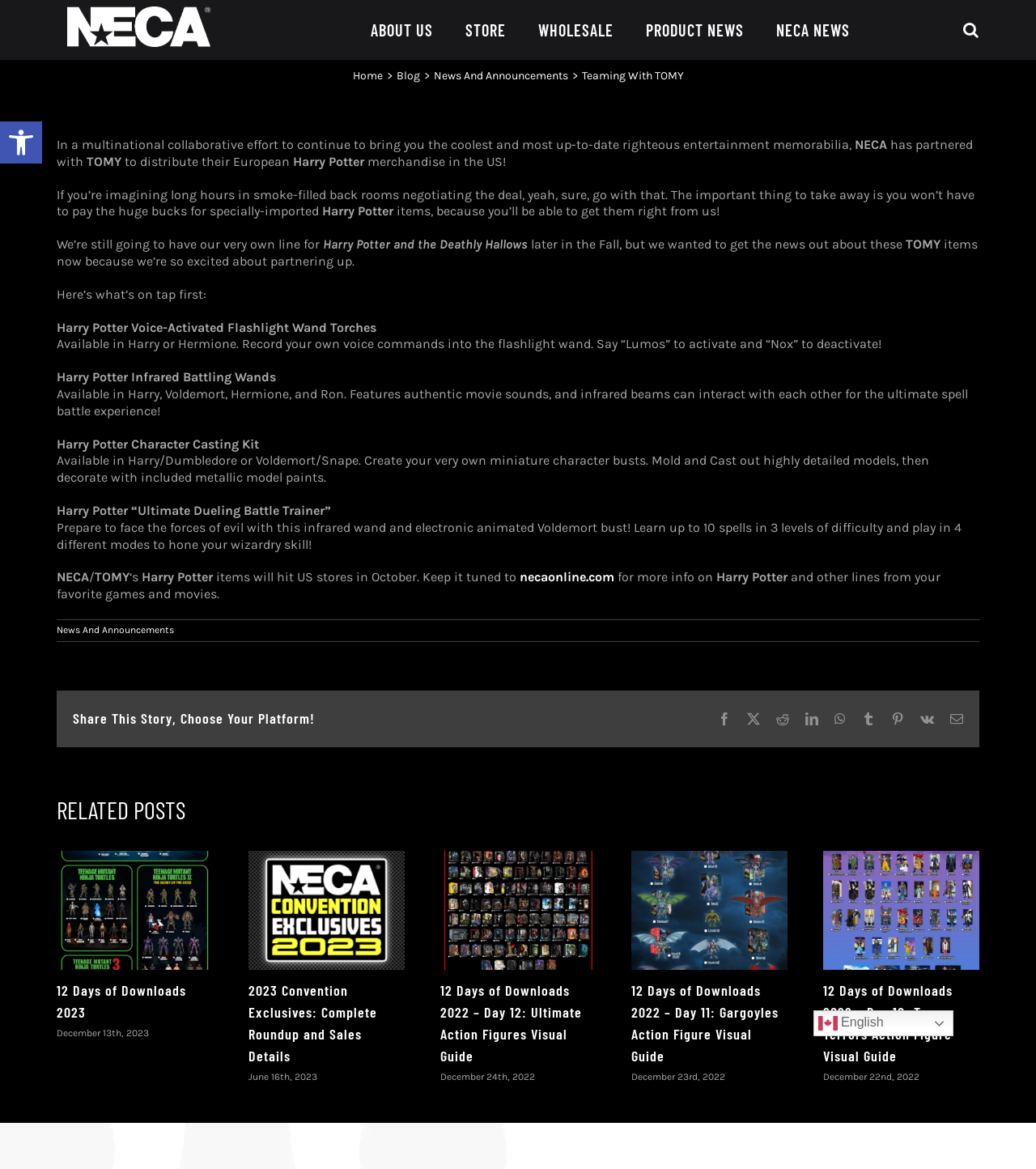Identify the bounding box coordinates for the region of the element that should be clicked to carry out the instruction: "Click on the 'necaonline.com' link". The bounding box coordinates should be four float numbers between 0 and 1, i.e., [left, top, right, bottom].

[0.502, 0.487, 0.593, 0.5]